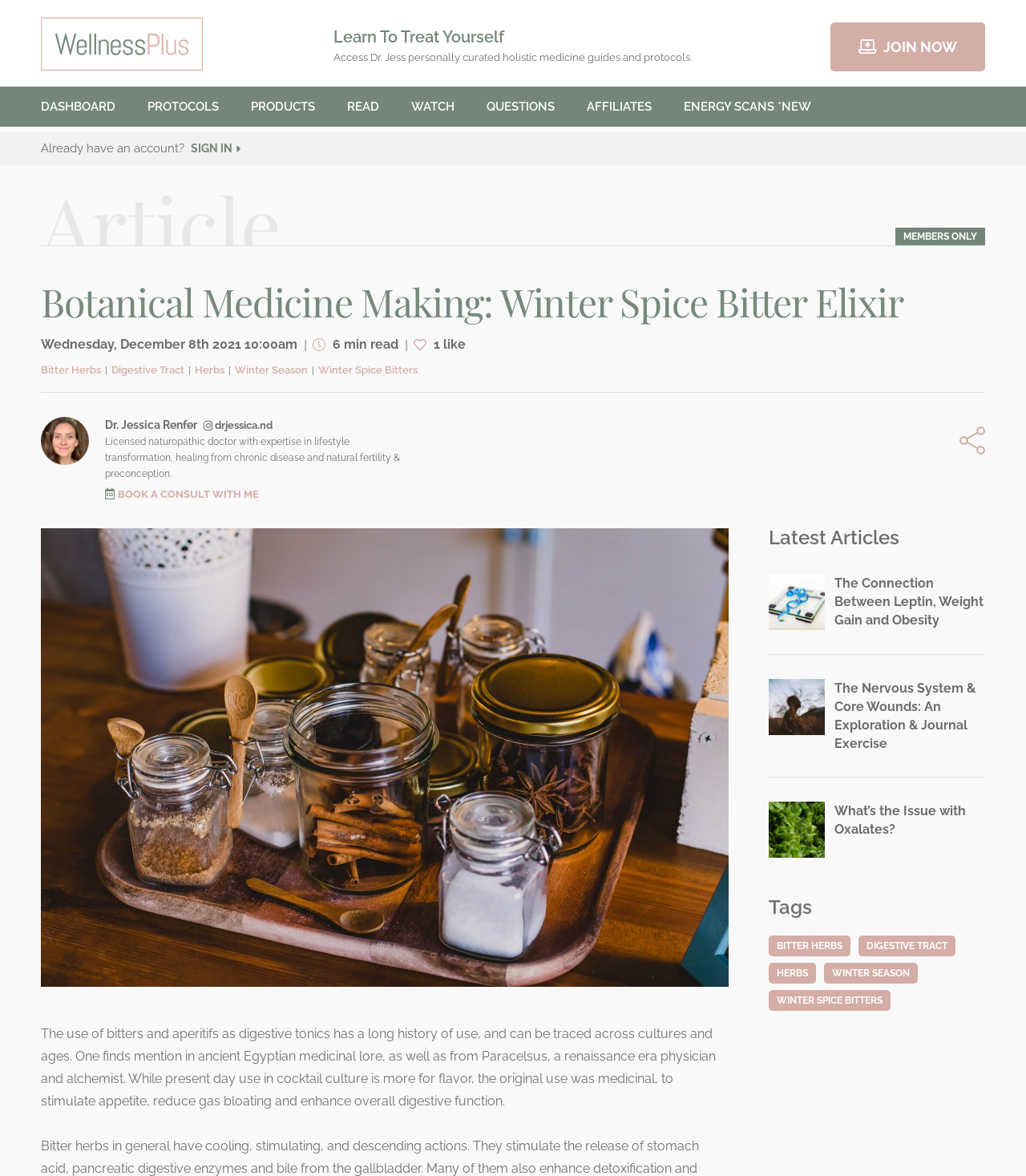What is the name of the doctor?
Provide a detailed and well-explained answer to the question.

I found the doctor's name by looking at the heading element that says 'Dr. Jessica Renfer  drjessica.nd' and also found a description of the doctor as a licensed naturopathic doctor with expertise in lifestyle transformation, healing from chronic disease and natural fertility & preconception.